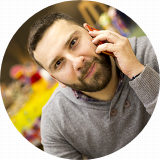What is the shape of the image framing?
Look at the screenshot and respond with one word or a short phrase.

Circular